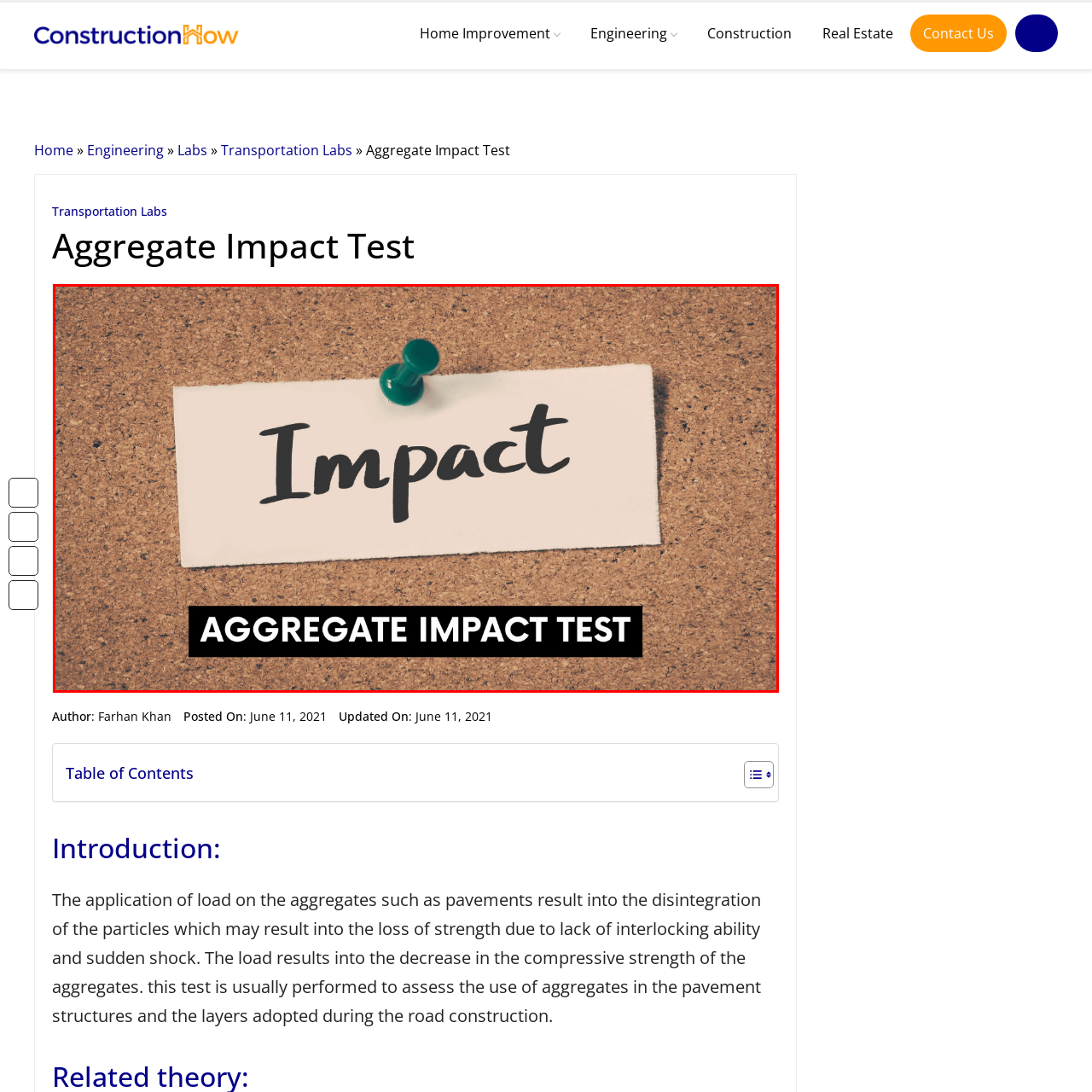Study the image surrounded by the red bounding box and respond as thoroughly as possible to the following question, using the image for reference: What is the purpose of the aggregate impact test?

The purpose of the aggregate impact test is to evaluate the durability and performance of aggregates under mechanical load, as mentioned in the caption, highlighting its importance in construction and engineering contexts.